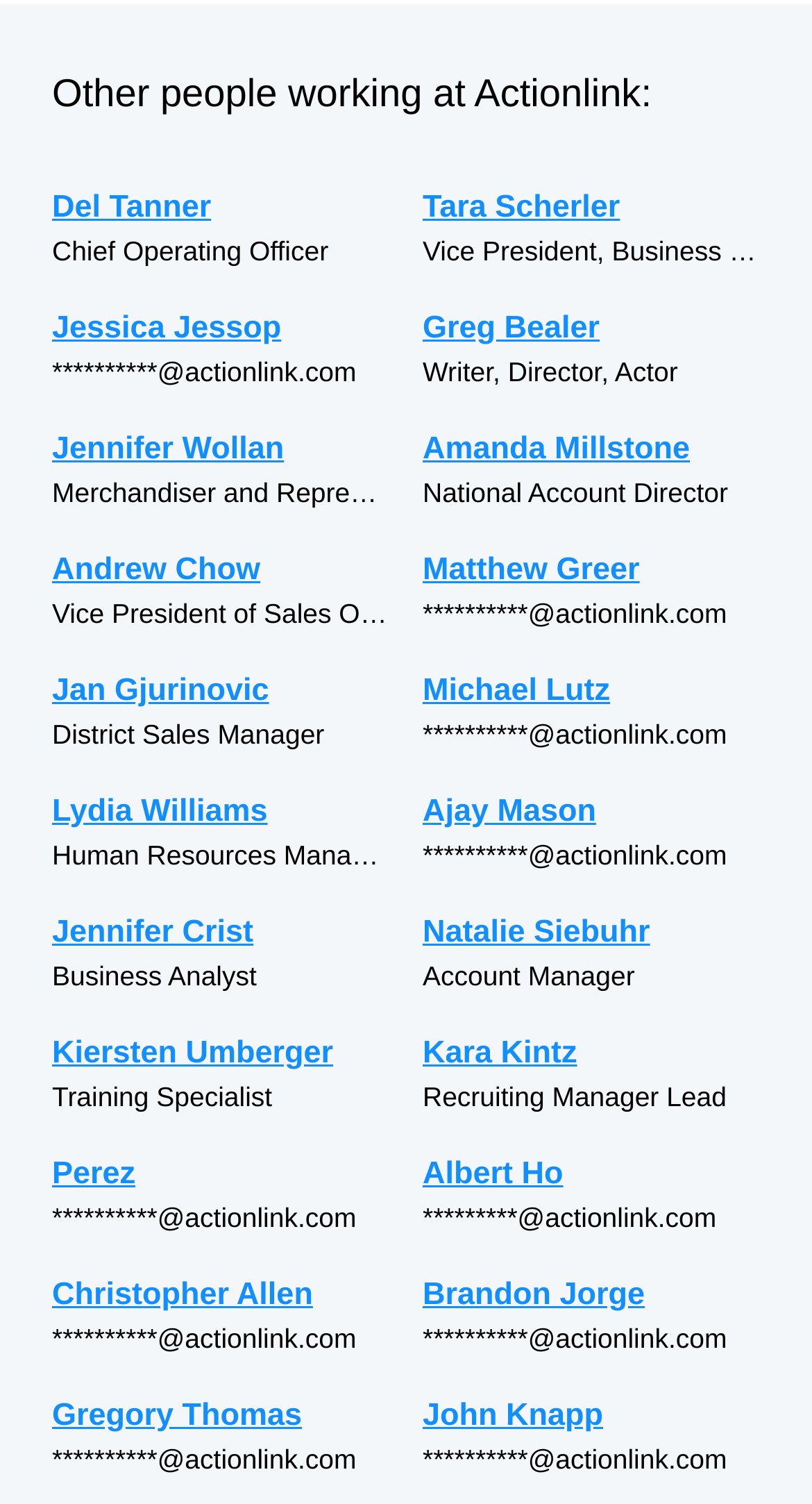Use a single word or phrase to answer the following:
What is the company name?

Actionlink